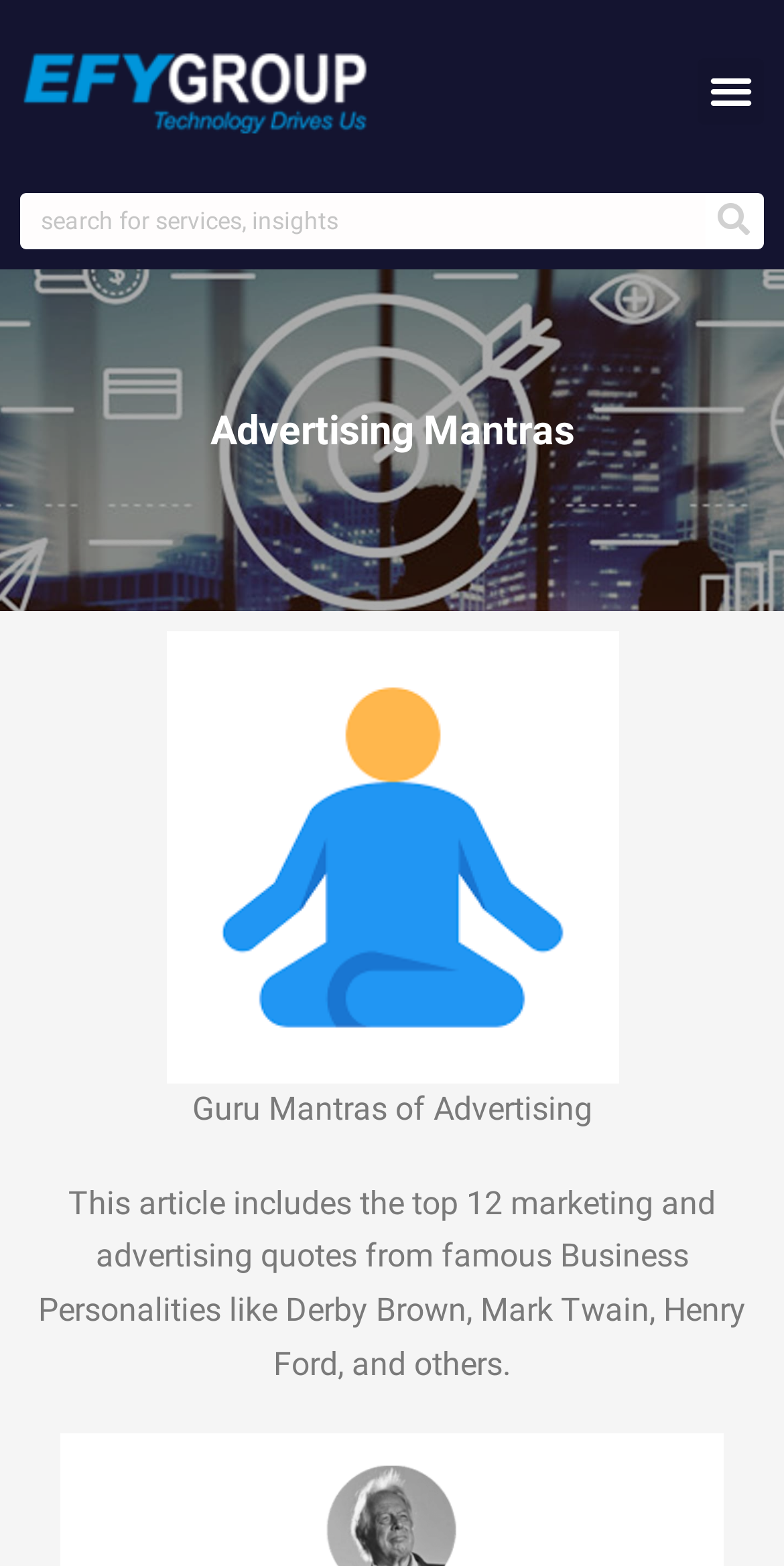Locate the UI element described by Menu in the provided webpage screenshot. Return the bounding box coordinates in the format (top-left x, top-left y, bottom-right x, bottom-right y), ensuring all values are between 0 and 1.

[0.89, 0.037, 0.974, 0.079]